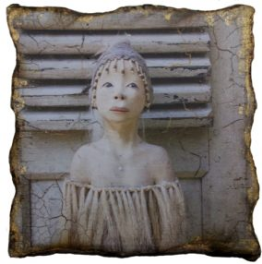Please answer the following question using a single word or phrase: 
What emotion does the artwork intend to evoke?

Emotion and connection